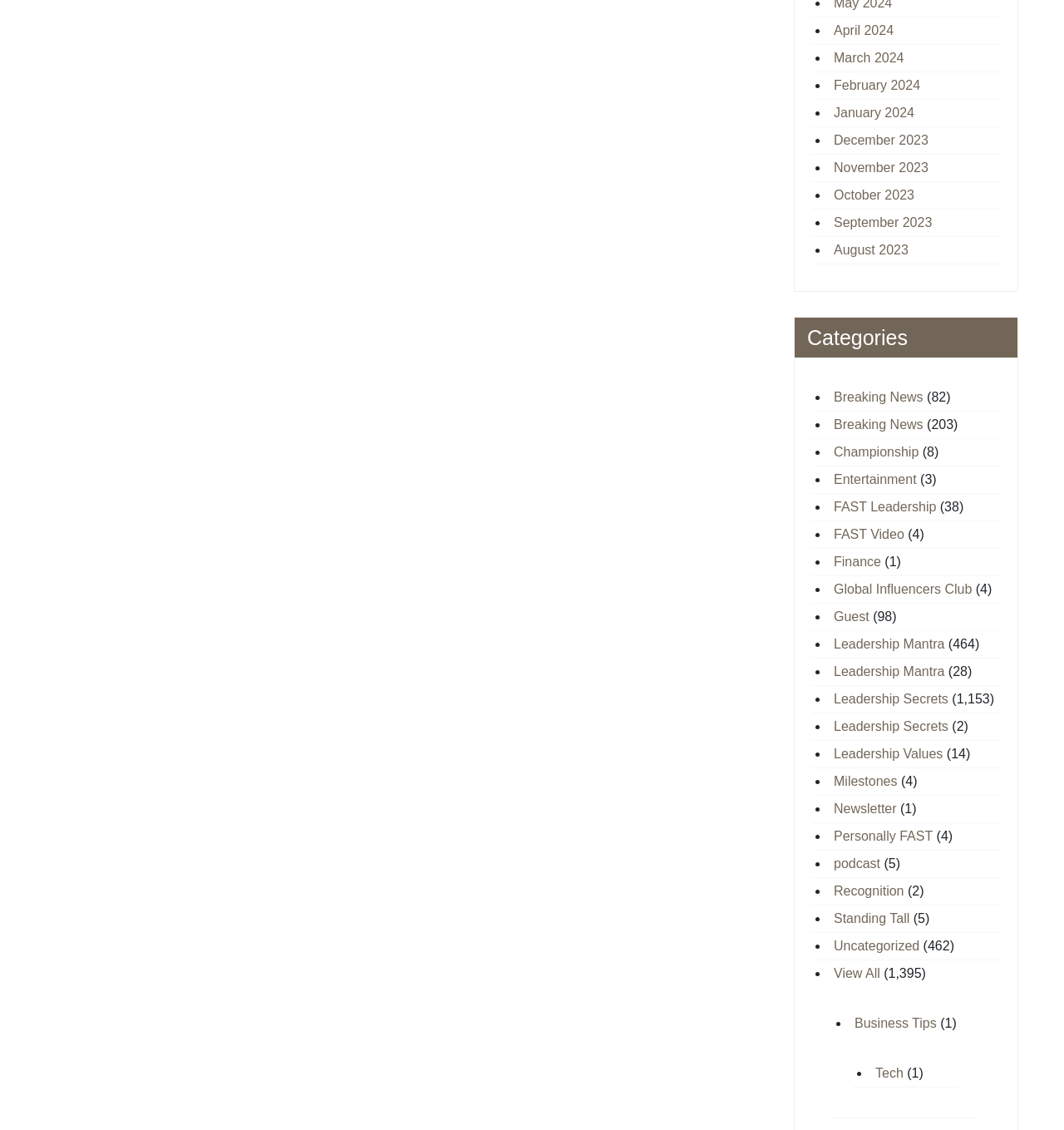Please provide a brief answer to the question using only one word or phrase: 
How many links are there under the 'Categories' heading?

24